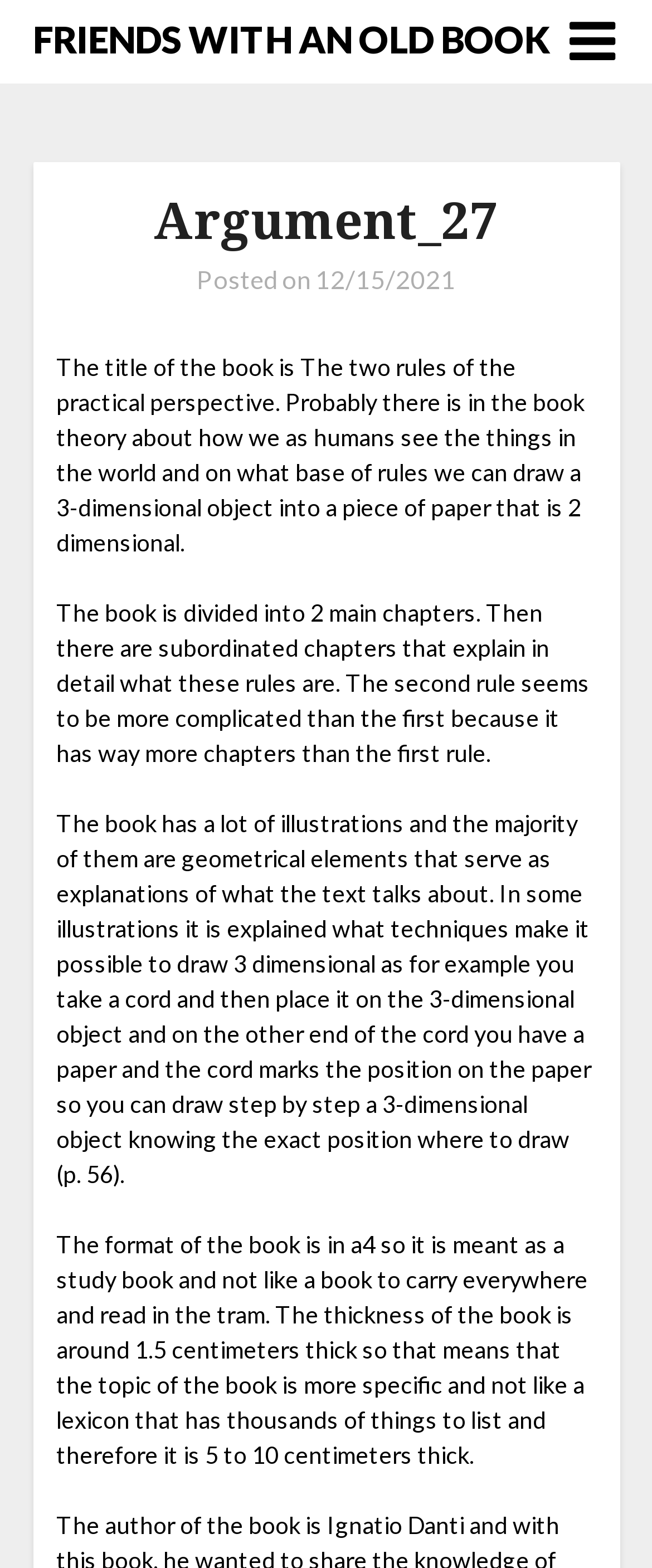Based on the image, give a detailed response to the question: When was the article posted?

The answer can be found in the paragraph that provides the posting date, which states 'Posted on 12/15/2021'.